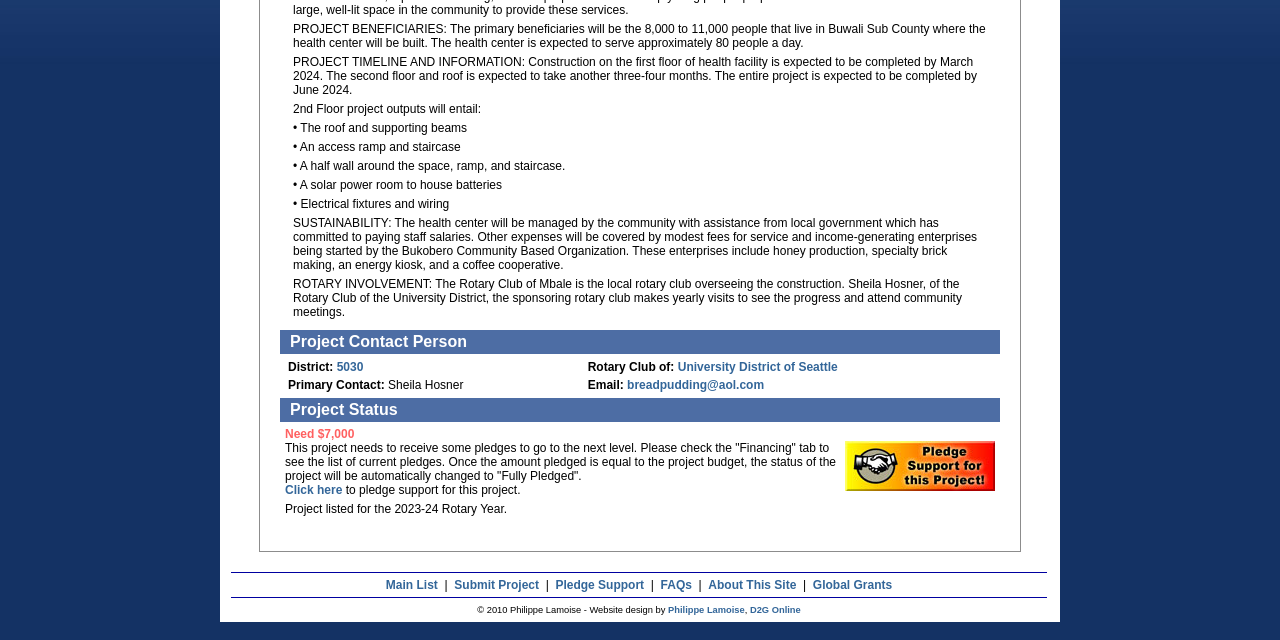Please determine the bounding box of the UI element that matches this description: FAQs. The coordinates should be given as (top-left x, top-left y, bottom-right x, bottom-right y), with all values between 0 and 1.

[0.516, 0.902, 0.541, 0.924]